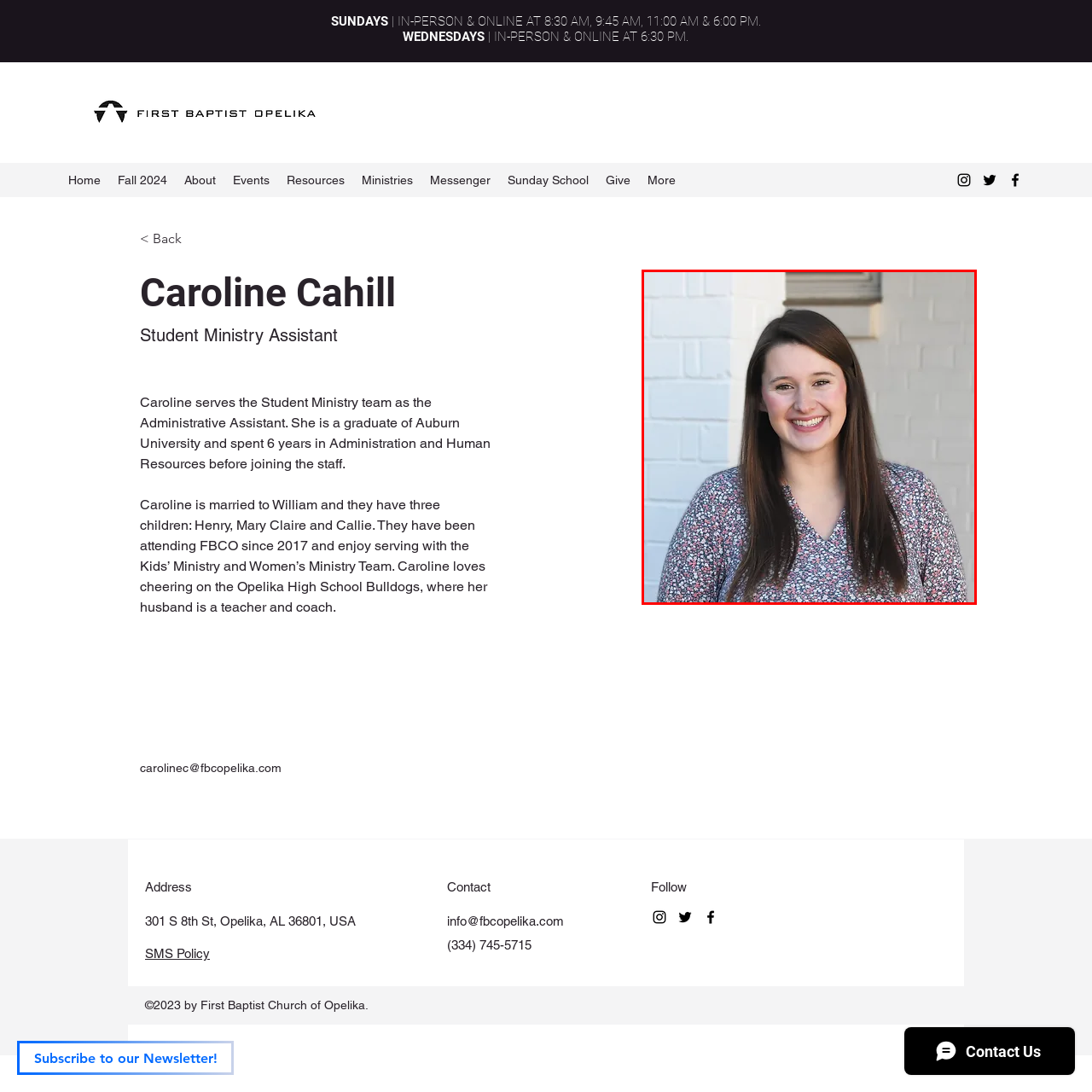Give a detailed narrative of the image enclosed by the red box.

This image features Caroline Cahill, who serves as the Student Ministry Assistant. She is captured smiling warmly against a backdrop of a white-brick wall, exuding a friendly and approachable demeanor. Caroline has long, brown hair and is wearing a patterned blouse adorned with small flowers, reflecting a casual yet professional appearance. Her role involves supporting the Student Ministry team, and her background includes extensive experience in administration and human resources. Married and a mother of three, Caroline is actively engaged in both the Kids’ Ministry and Women’s Ministry, demonstrating her commitment to the community she serves. This portrait encapsulates her welcoming spirit and dedication to her role within the church.